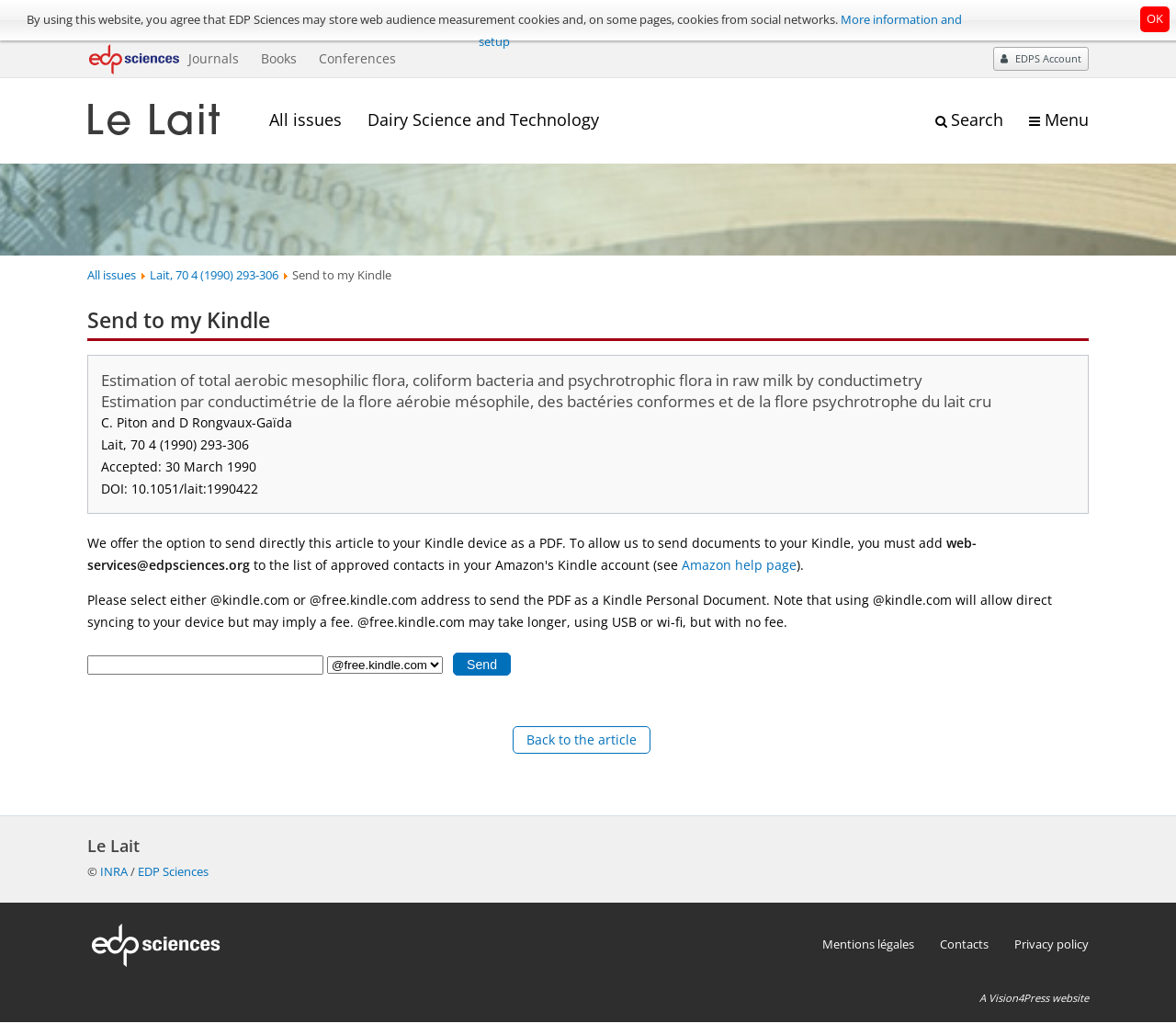Based on the image, provide a detailed response to the question:
What is the name of the publisher?

The name of the publisher can be found in the footer section of the webpage, where it is mentioned as 'EDP Sciences'. It is also present in the top-left corner of the webpage as a link and an image.